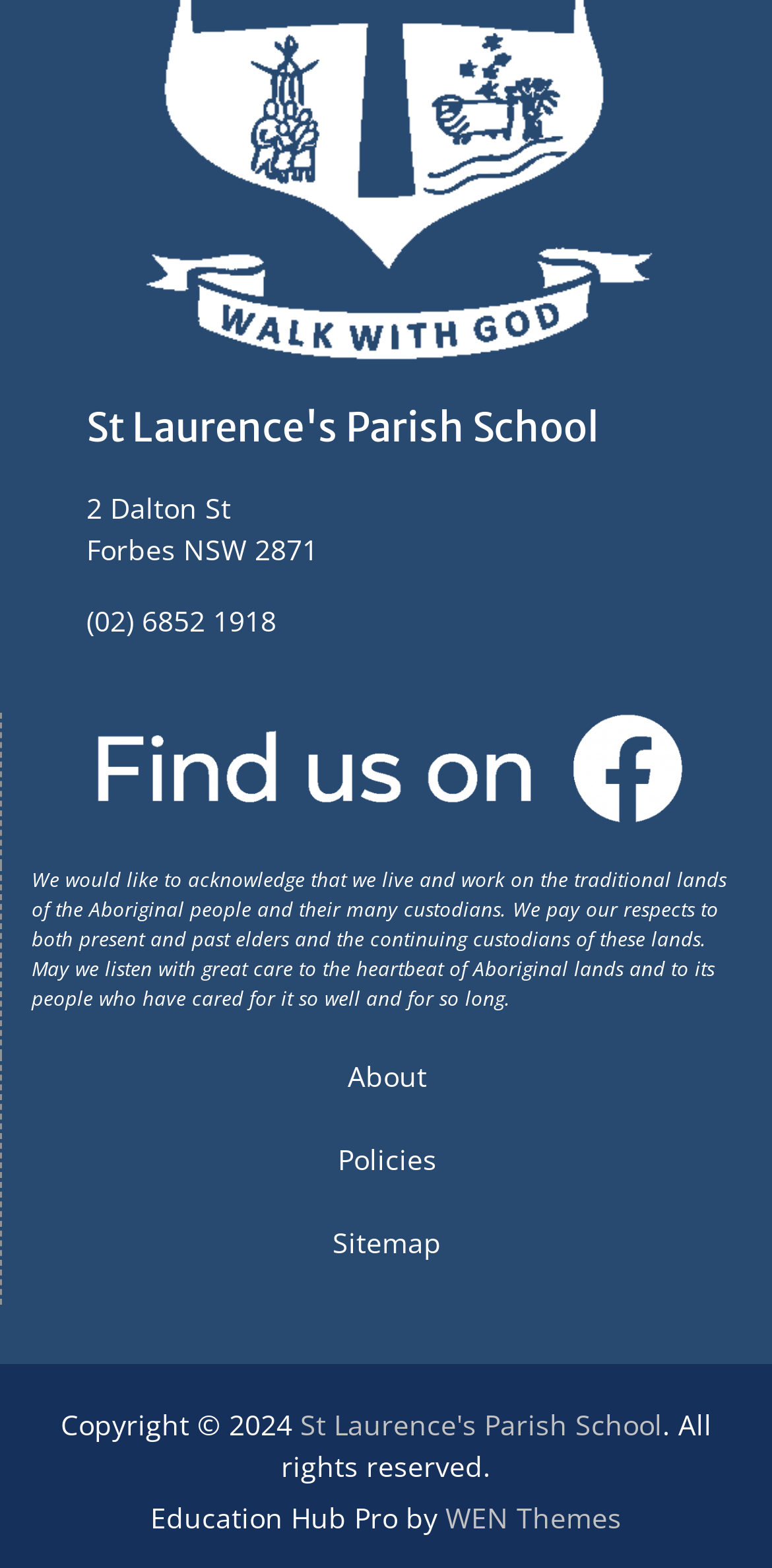Reply to the question with a single word or phrase:
What is the acknowledgement statement about?

Aboriginal people and their lands